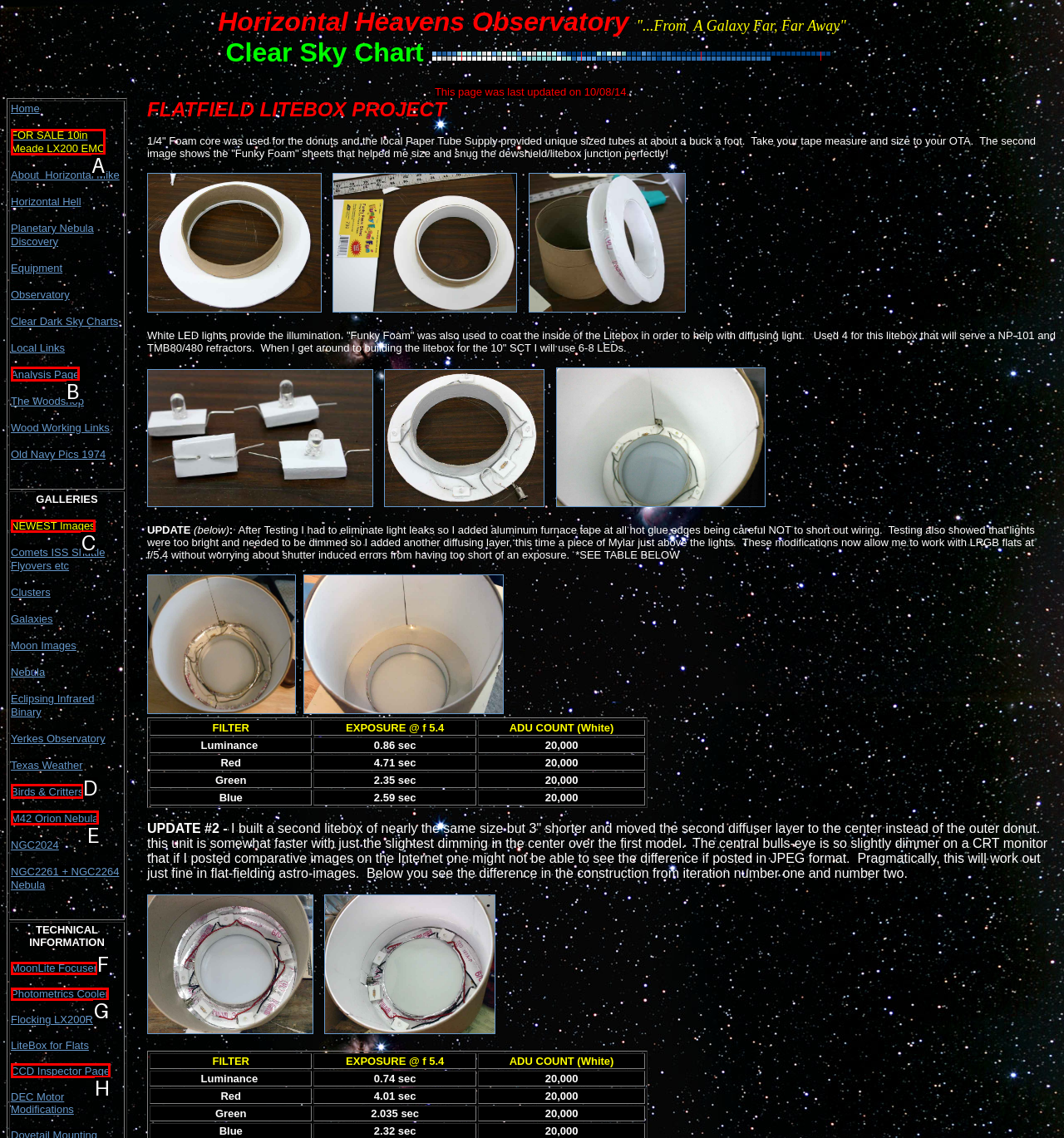Identify the HTML element that corresponds to the following description: M42 Orion Nebula Provide the letter of the best matching option.

E